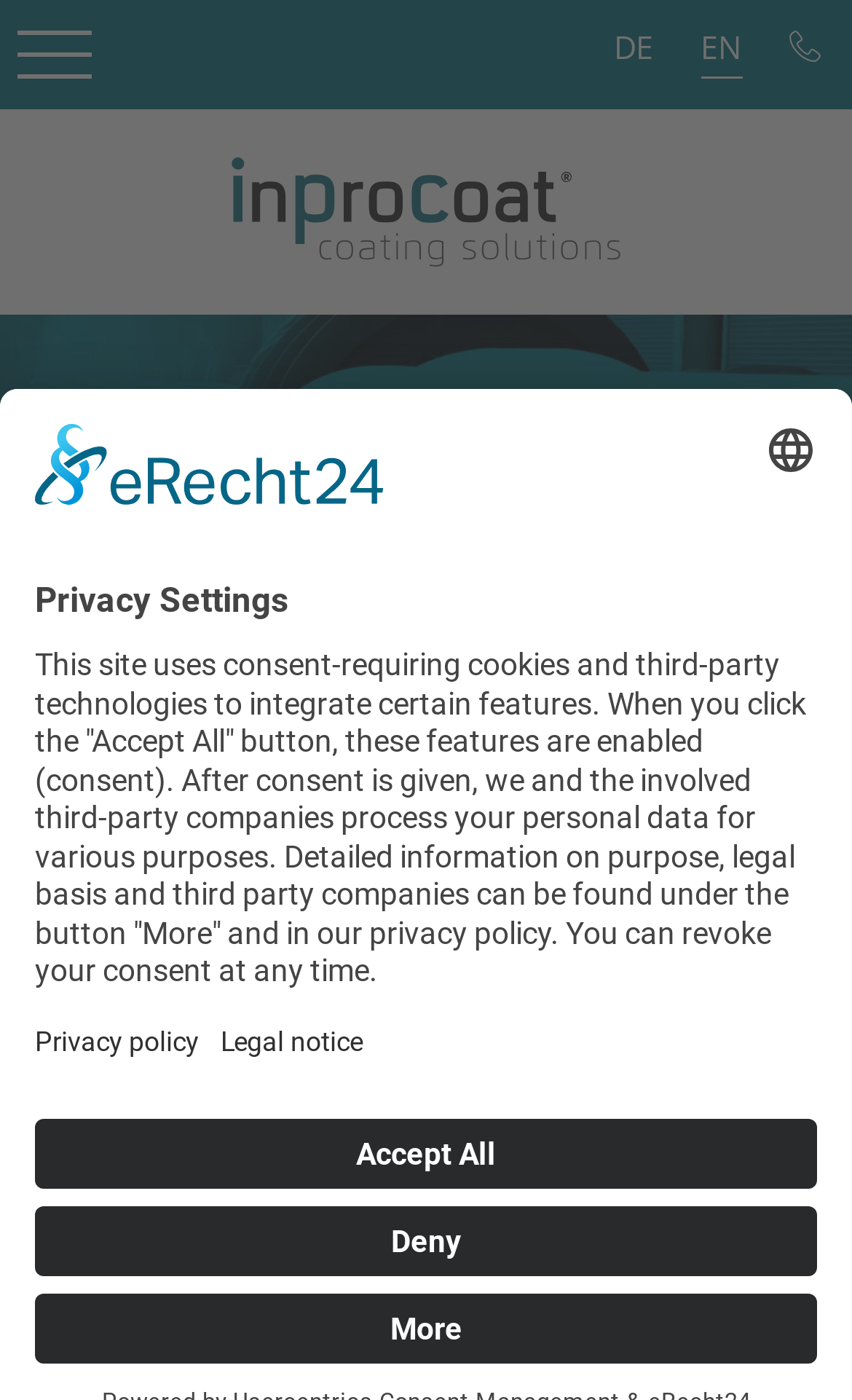What is the purpose of the button 'Open Menu'?
Can you provide an in-depth and detailed response to the question?

The purpose of the button 'Open Menu' can be inferred from its text content. The button is located at the top left corner of the page with the bounding box coordinates [0.0, 0.0, 0.128, 0.078].